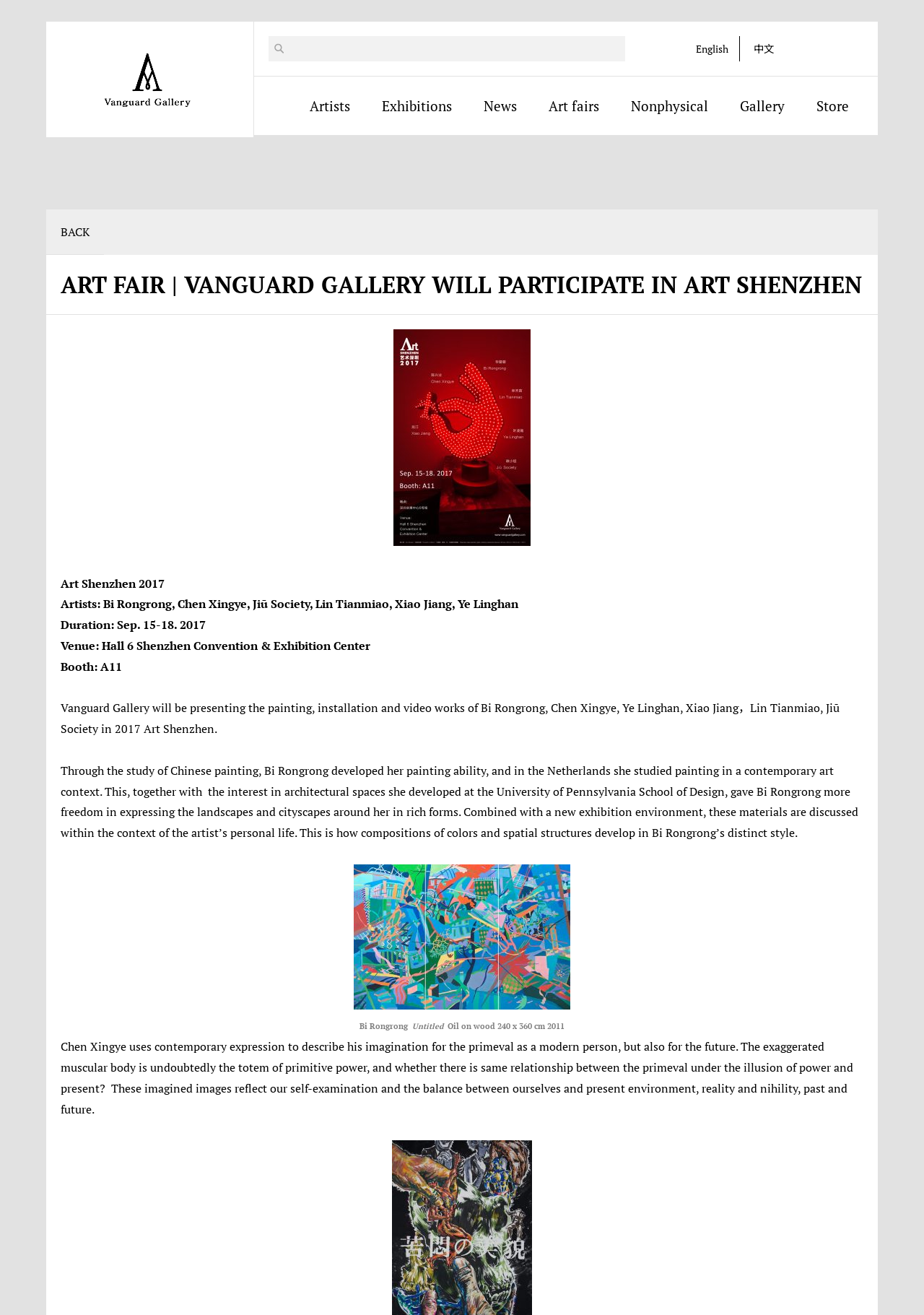Answer the question using only a single word or phrase: 
Who is the artist featured in the first artwork?

Bi Rongrong